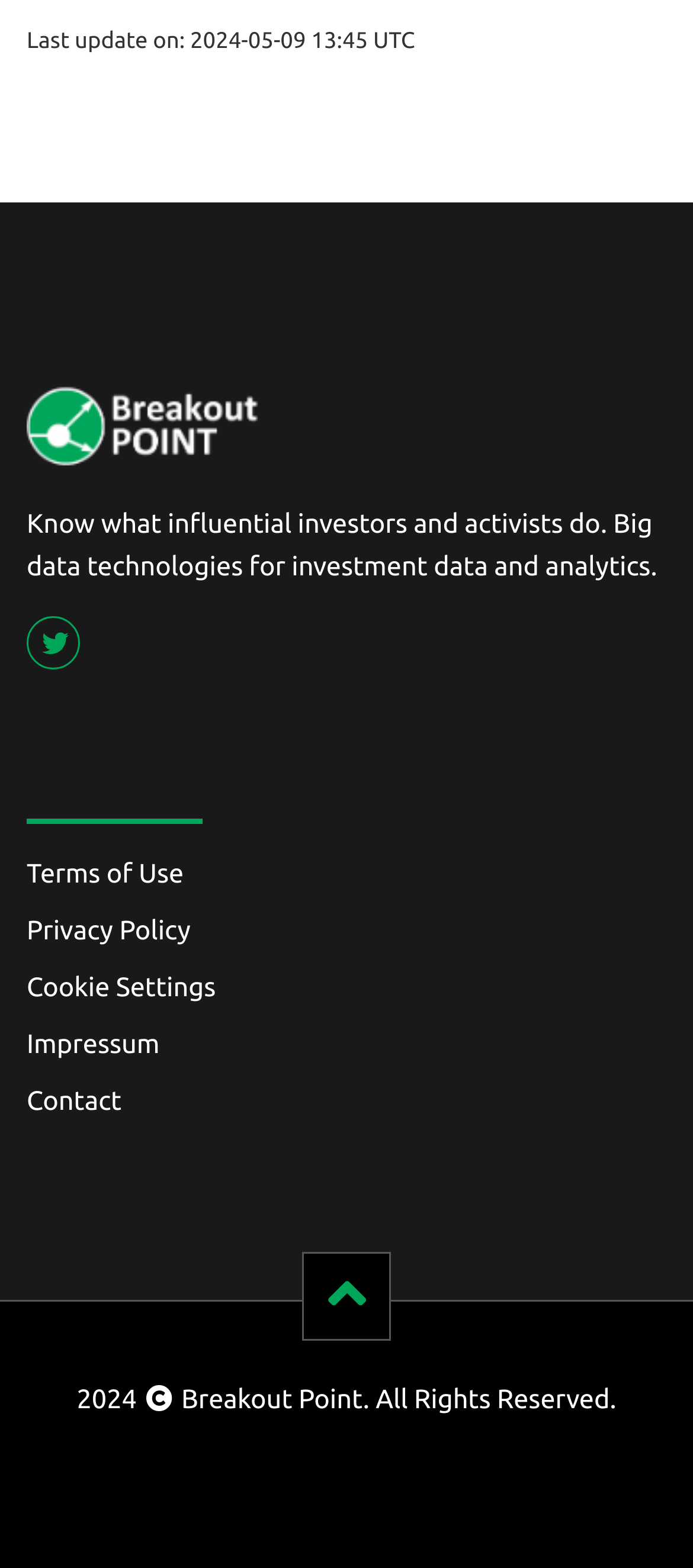Refer to the image and provide an in-depth answer to the question:
What is the name of the company mentioned at the bottom of the page?

I found the name of the company mentioned at the bottom of the page by looking at the StaticText element, which says 'Breakout Point. All Rights Reserved'.